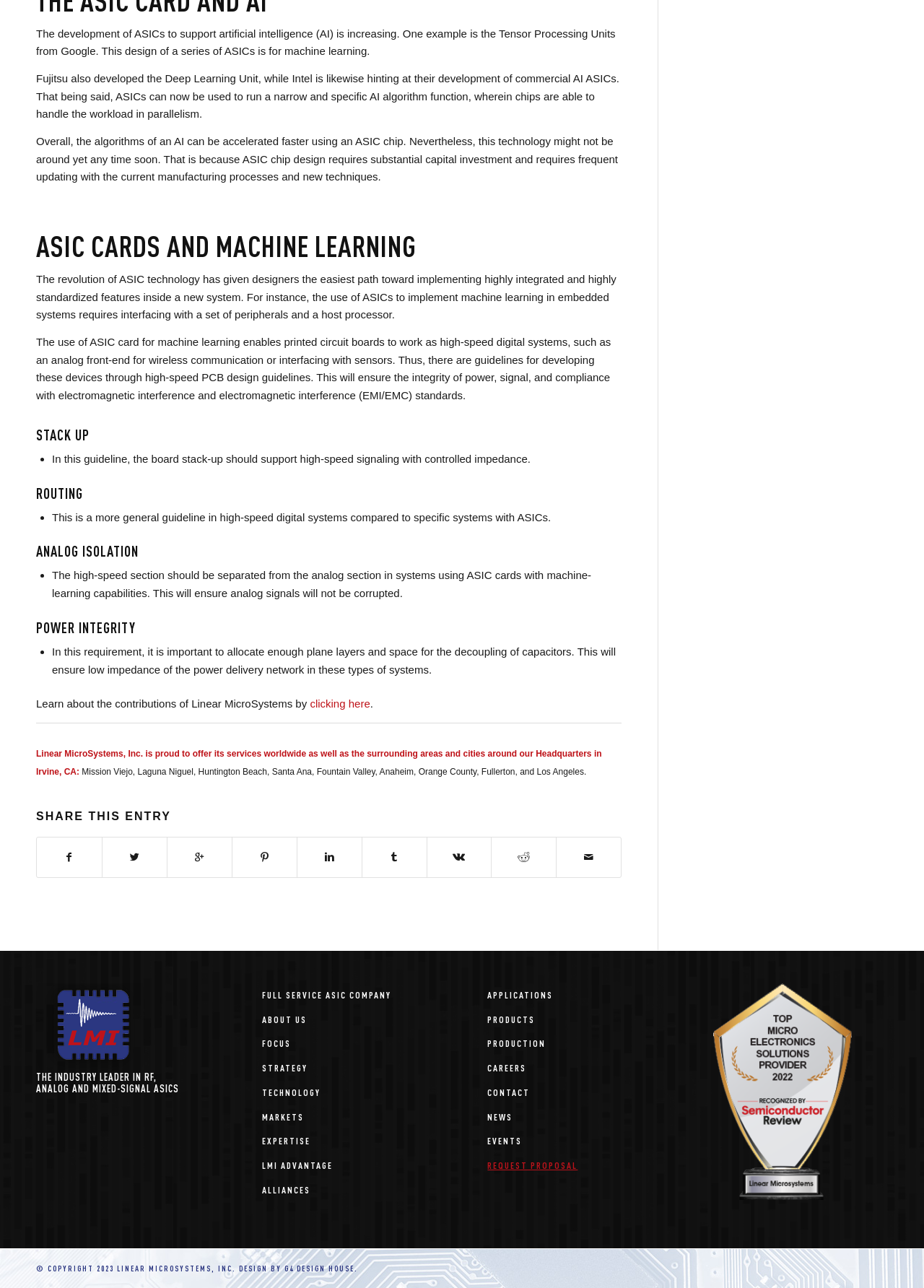Identify the bounding box coordinates for the element you need to click to achieve the following task: "Click the 'G4 DESIGN HOUSE' link". Provide the bounding box coordinates as four float numbers between 0 and 1, in the form [left, top, right, bottom].

[0.308, 0.981, 0.384, 0.989]